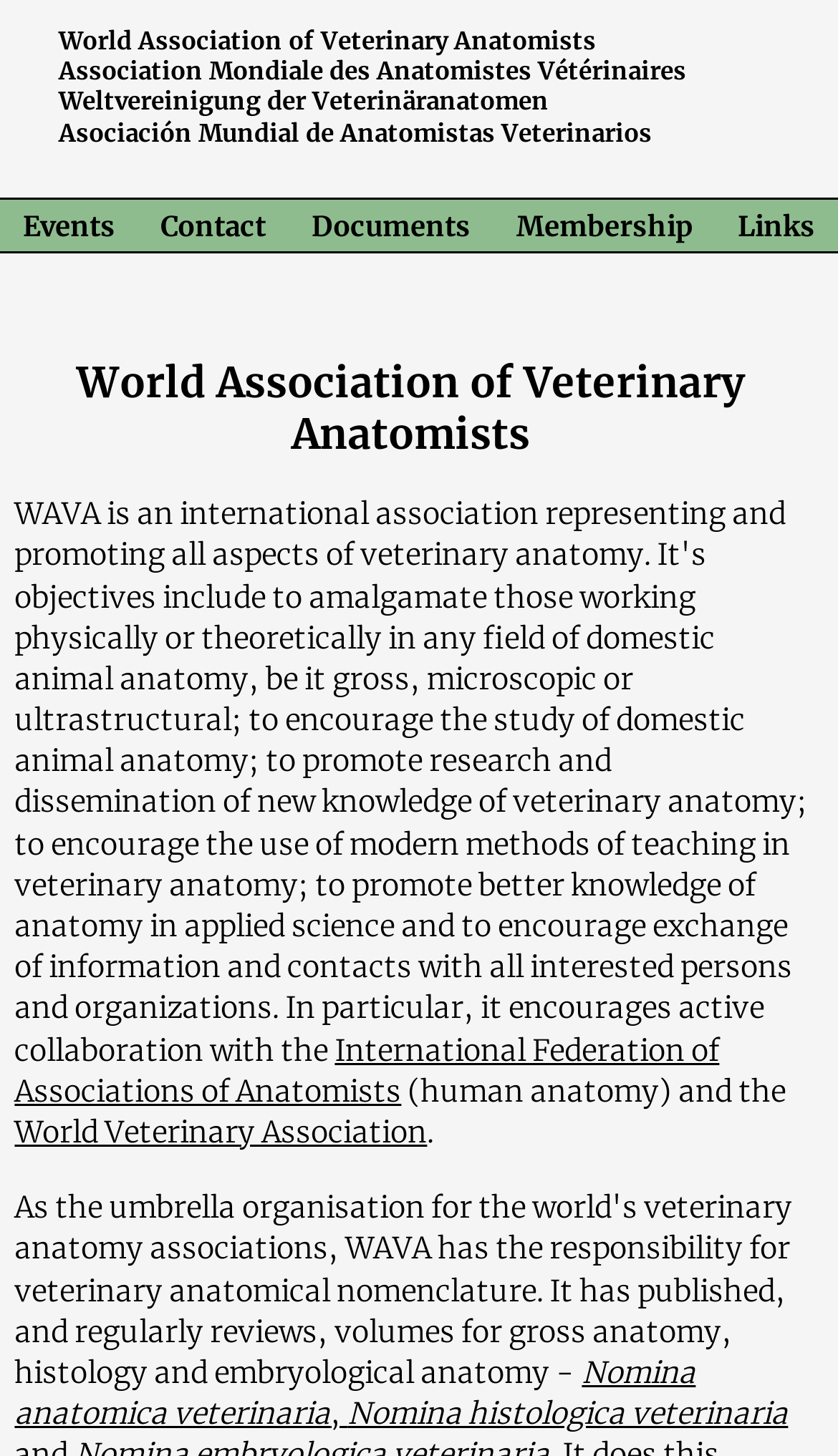Locate the bounding box coordinates of the clickable region necessary to complete the following instruction: "visit International Federation of Associations of Anatomists". Provide the coordinates in the format of four float numbers between 0 and 1, i.e., [left, top, right, bottom].

[0.017, 0.709, 0.858, 0.762]